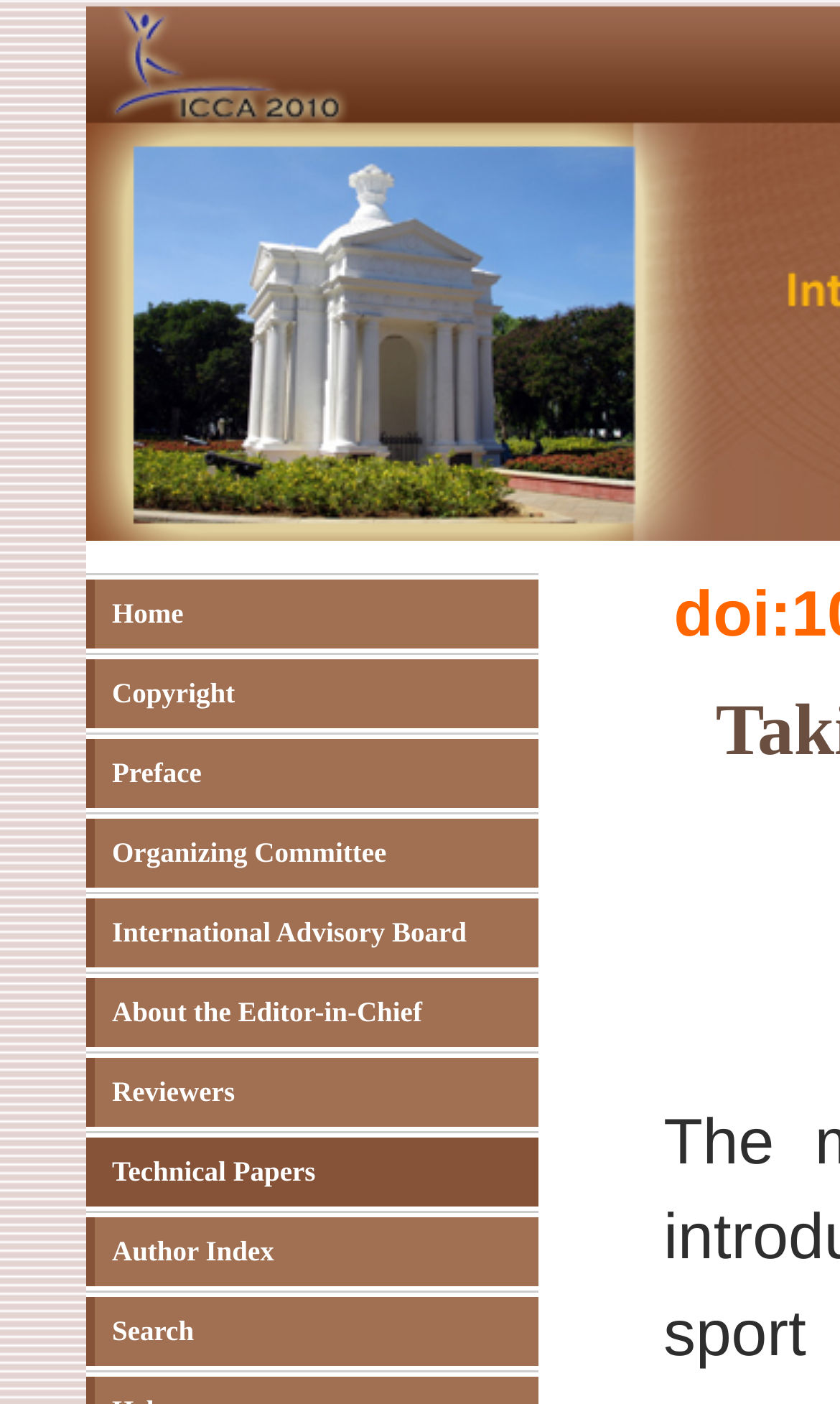Identify the bounding box coordinates of the element that should be clicked to fulfill this task: "go to home page". The coordinates should be provided as four float numbers between 0 and 1, i.e., [left, top, right, bottom].

[0.103, 0.413, 0.641, 0.462]